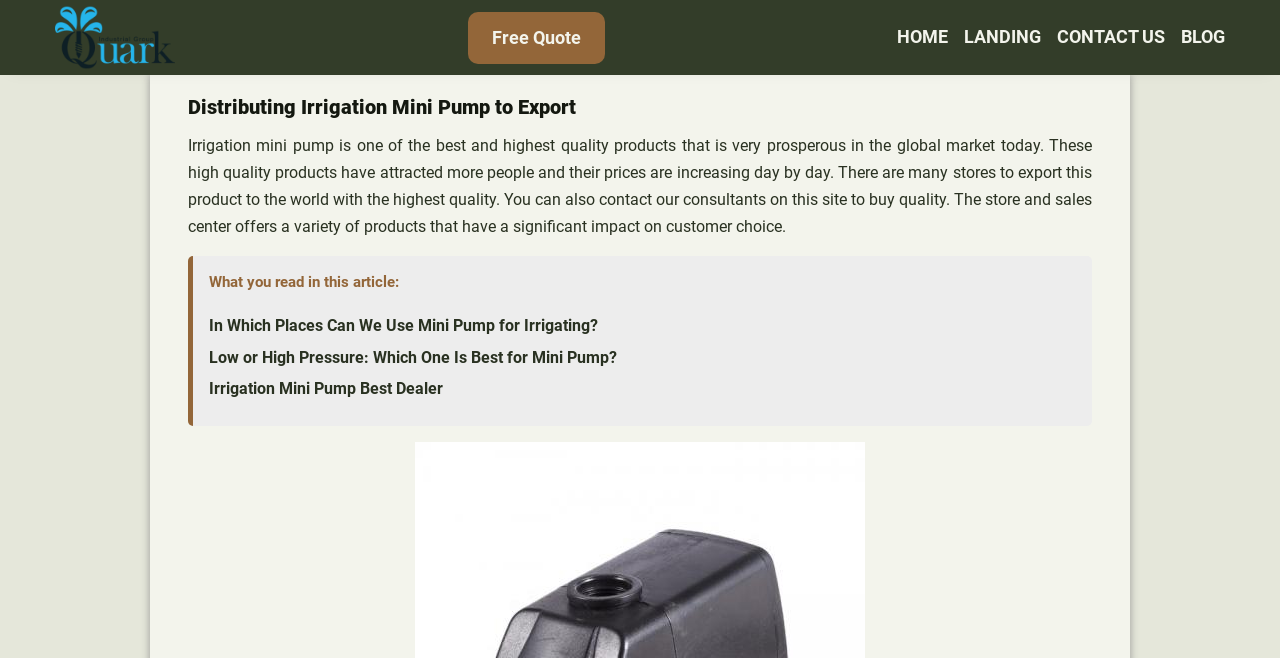Generate the text content of the main heading of the webpage.

Distributing Irrigation Mini Pump to Export